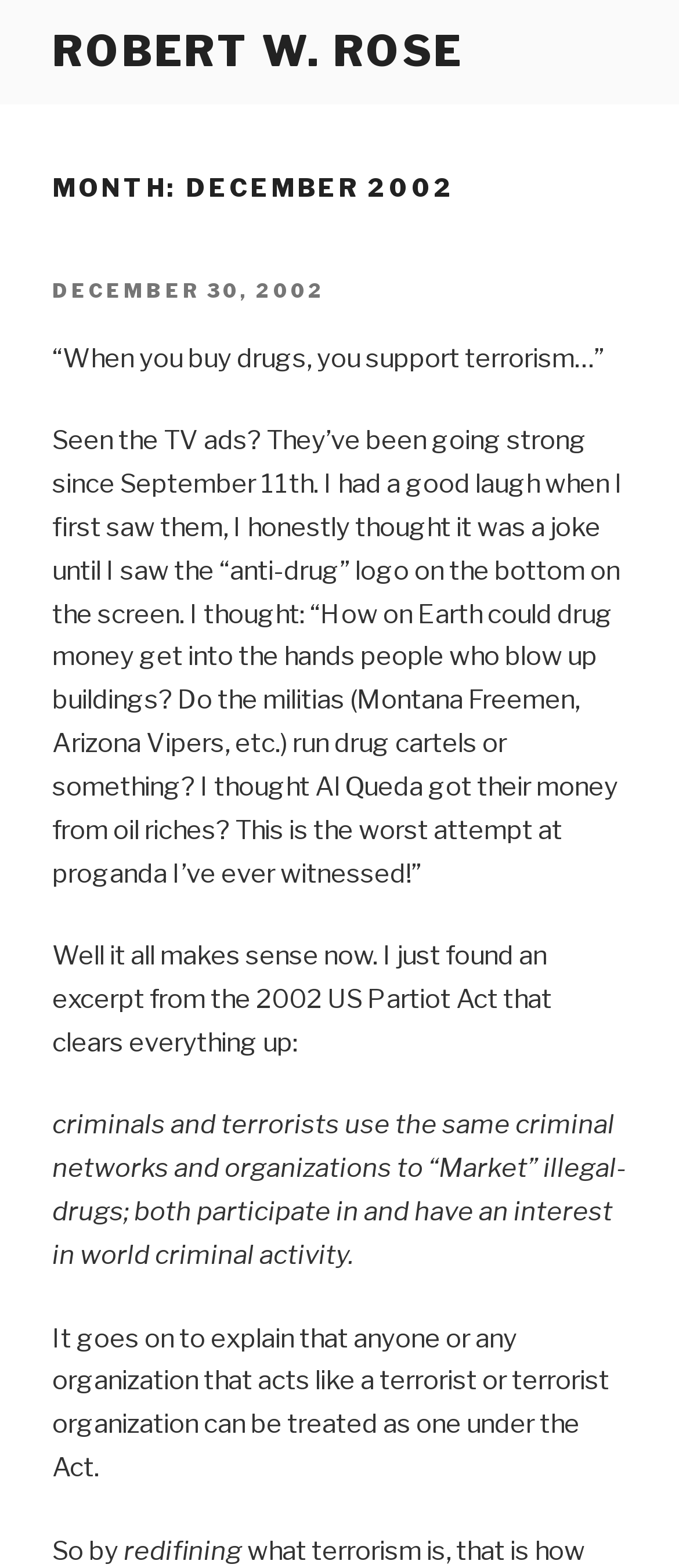What is the topic of the post?
Look at the webpage screenshot and answer the question with a detailed explanation.

I inferred the topic of the post by reading the text content of the static text elements, which mention 'drugs', 'terrorism', and 'Al Queda'.